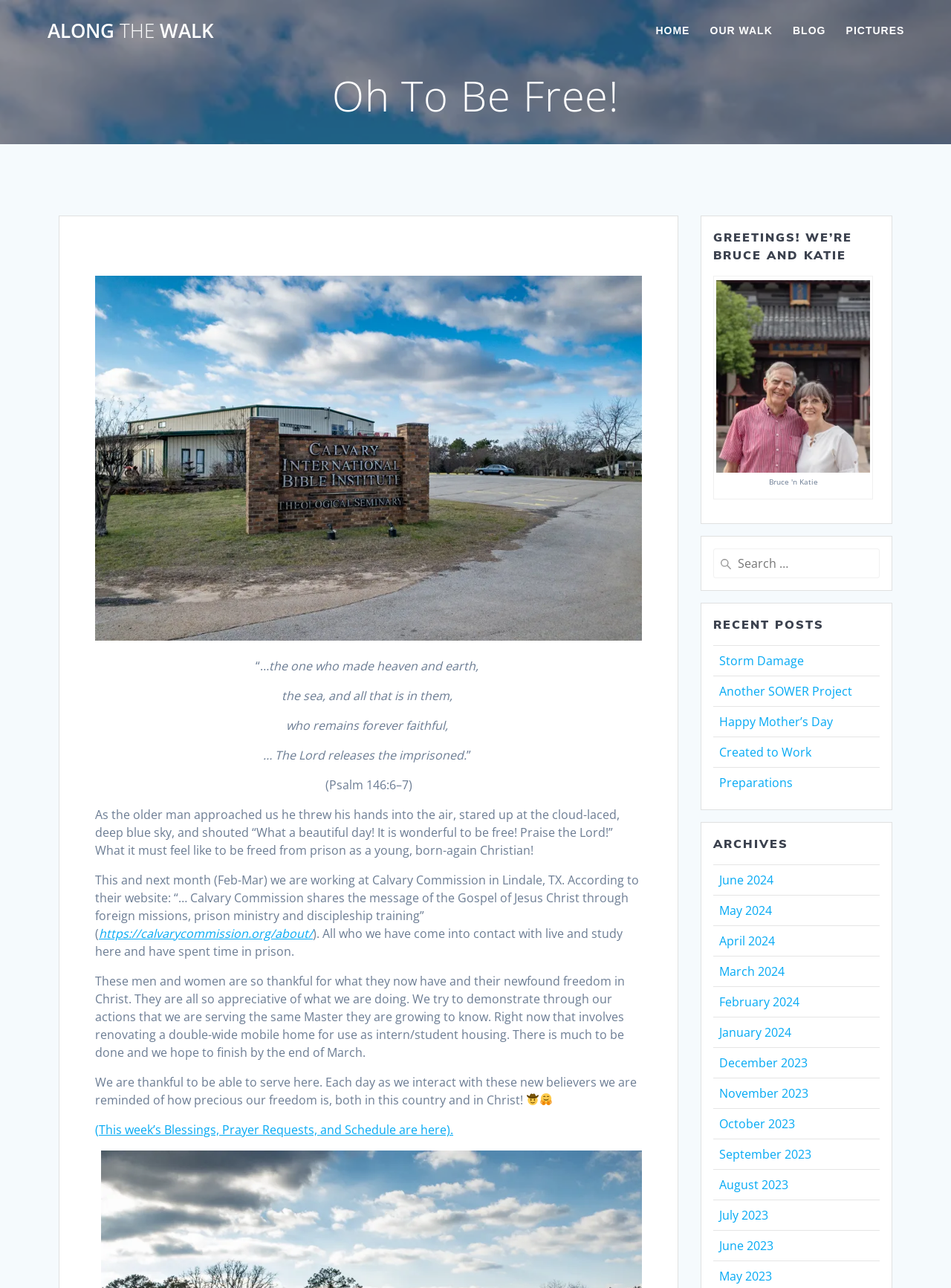Please specify the bounding box coordinates for the clickable region that will help you carry out the instruction: "Check the archives for June 2024".

[0.756, 0.677, 0.813, 0.69]